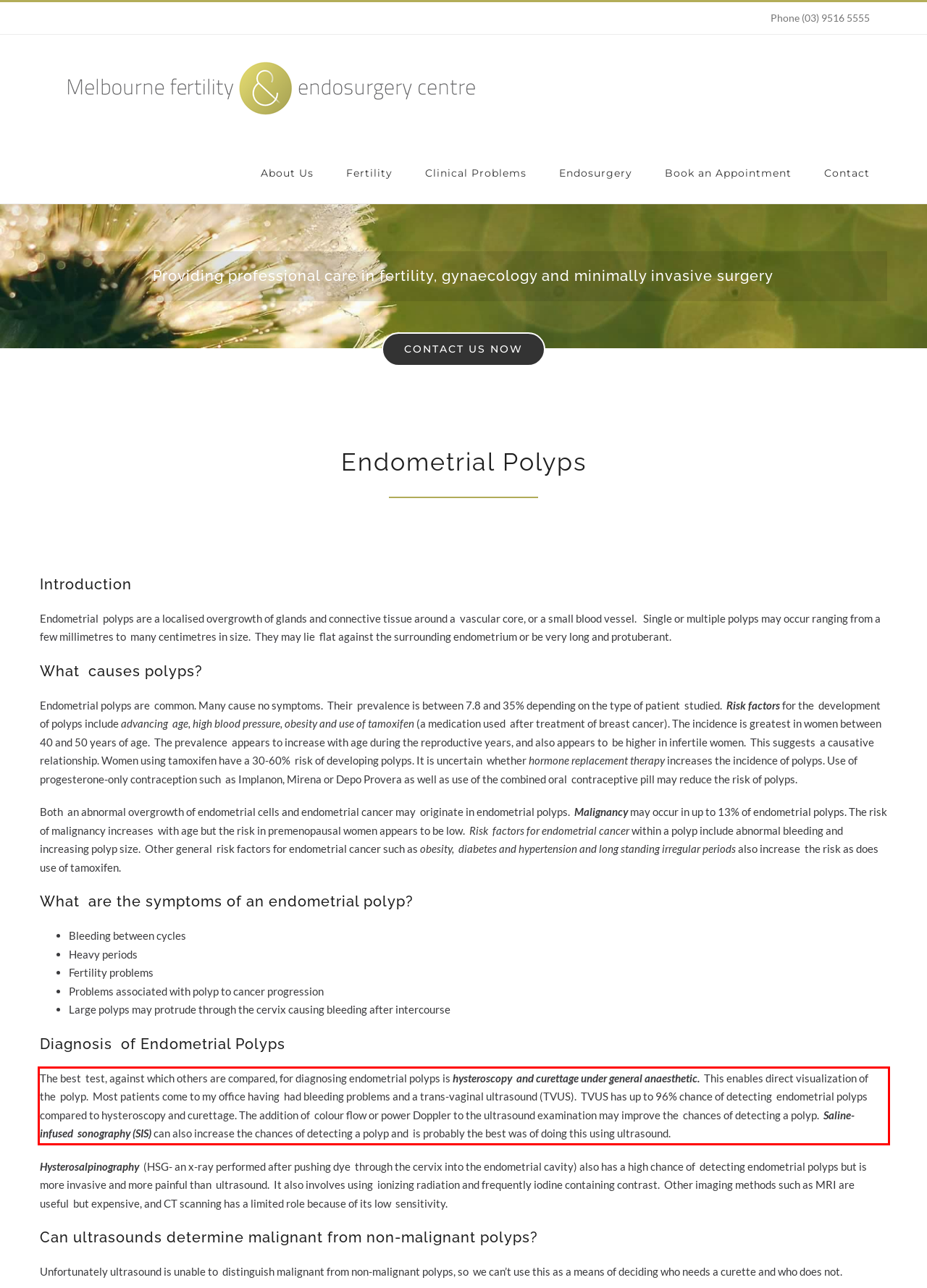Analyze the webpage screenshot and use OCR to recognize the text content in the red bounding box.

The best test, against which others are compared, for diagnosing endometrial polyps is hysteroscopy and curettage under general anaesthetic. This enables direct visualization of the polyp. Most patients come to my office having had bleeding problems and a trans-vaginal ultrasound (TVUS). TVUS has up to 96% chance of detecting endometrial polyps compared to hysteroscopy and curettage. The addition of colour flow or power Doppler to the ultrasound examination may improve the chances of detecting a polyp. Saline-infused sonography (SIS) can also increase the chances of detecting a polyp and is probably the best was of doing this using ultrasound.